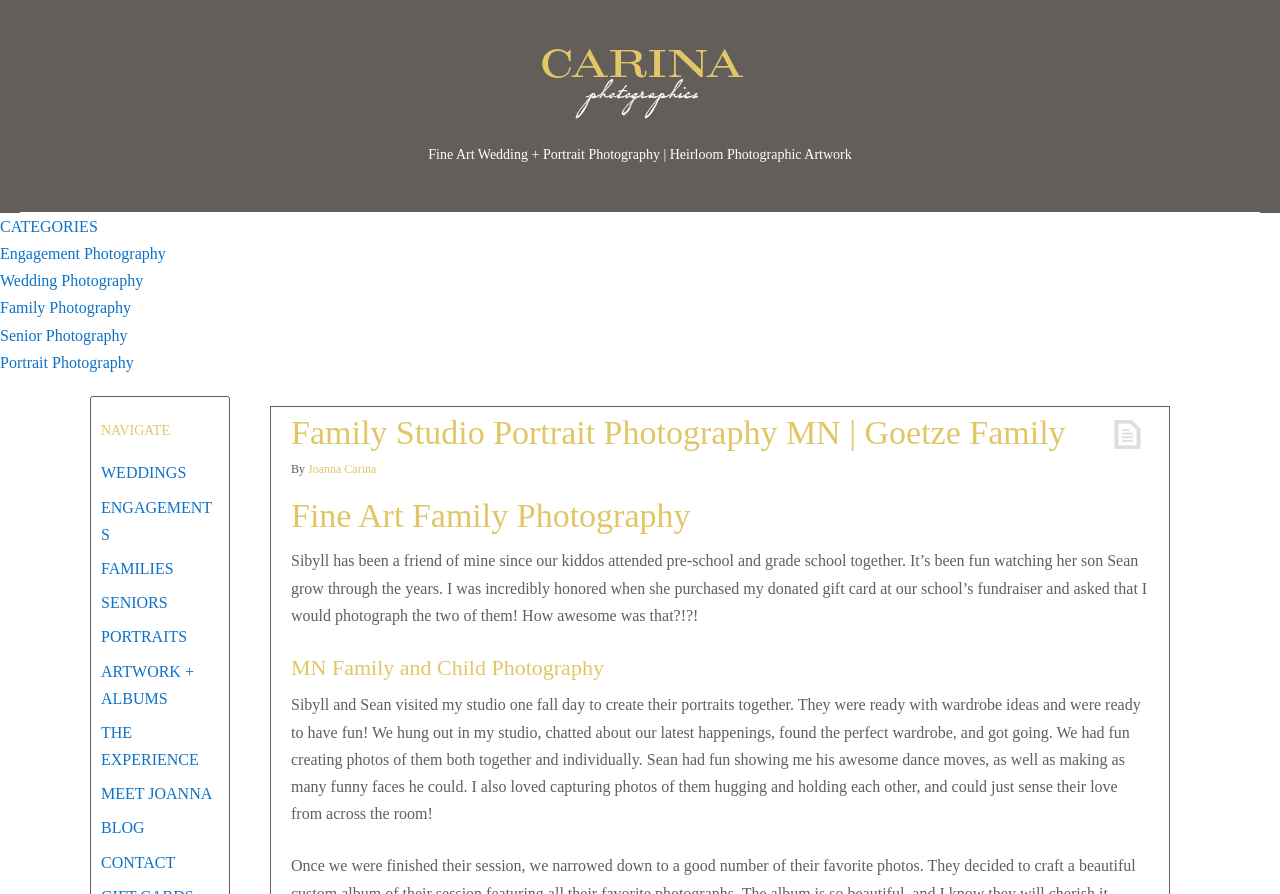Generate the main heading text from the webpage.

Family Studio Portrait Photography MN | Goetze Family